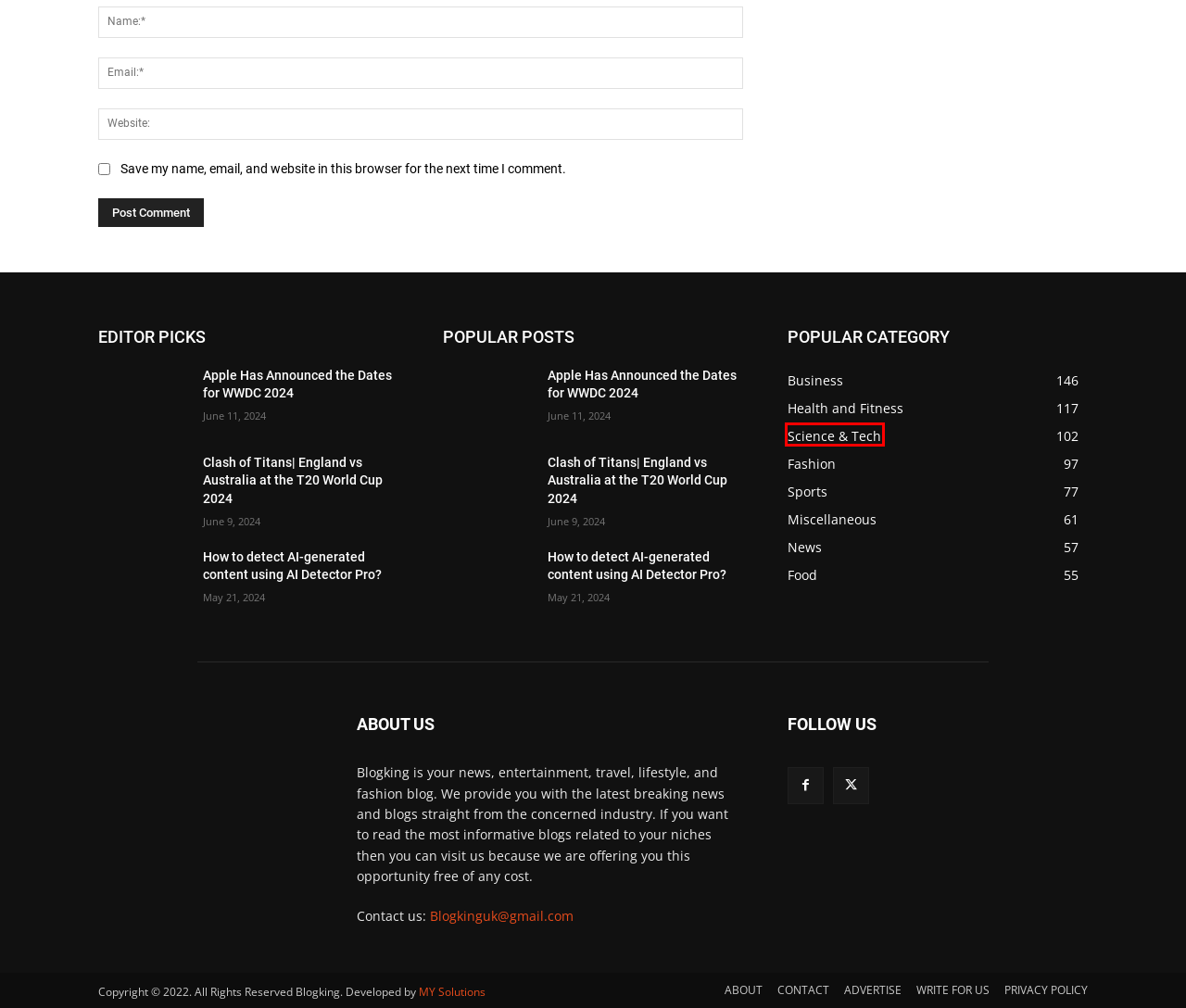You have received a screenshot of a webpage with a red bounding box indicating a UI element. Please determine the most fitting webpage description that matches the new webpage after clicking on the indicated element. The choices are:
A. Home & Lifestyle - Blogking.uk
B. Apple Has Announced The Dates For WWDC 2024
C. Business - Blogking.uk
D. Fashion - Blogking.uk
E. Science & Tech - Blogking.uk
F. Blogking – Get An Opportunity To Read Informative Blogs
G. Food - Blogking.uk
H. About Us | Blogking

E